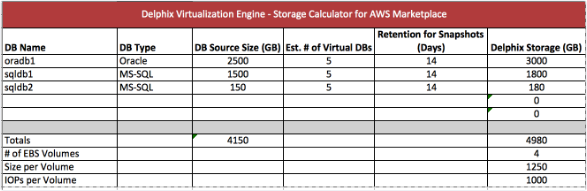Examine the image carefully and respond to the question with a detailed answer: 
How many virtual copies are estimated for sqldb2?

The table shows that sqldb2, an MS-SQL database, is estimated to have 5 virtual copies.